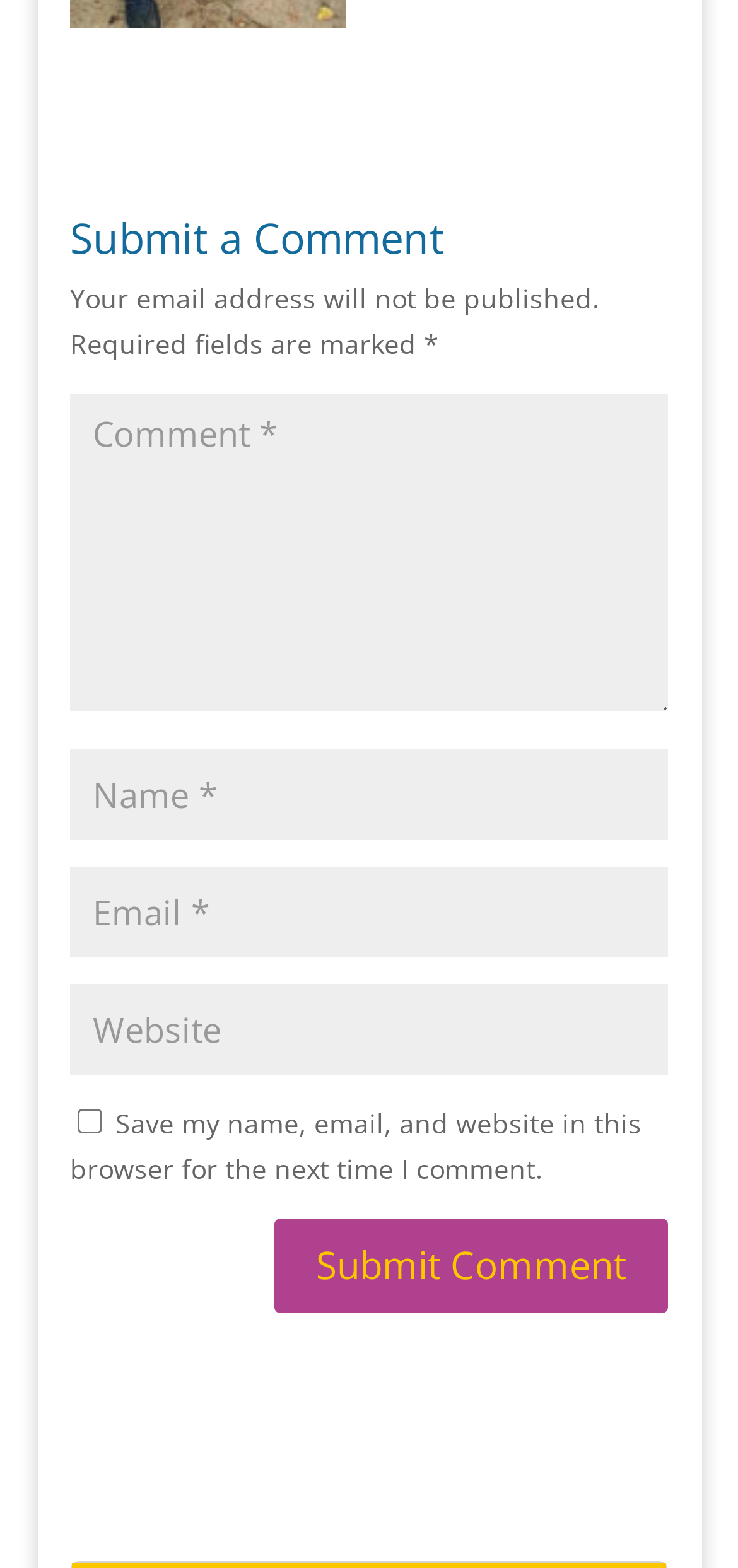Based on the element description: "input value="Name *" name="author"", identify the UI element and provide its bounding box coordinates. Use four float numbers between 0 and 1, [left, top, right, bottom].

[0.095, 0.478, 0.905, 0.536]